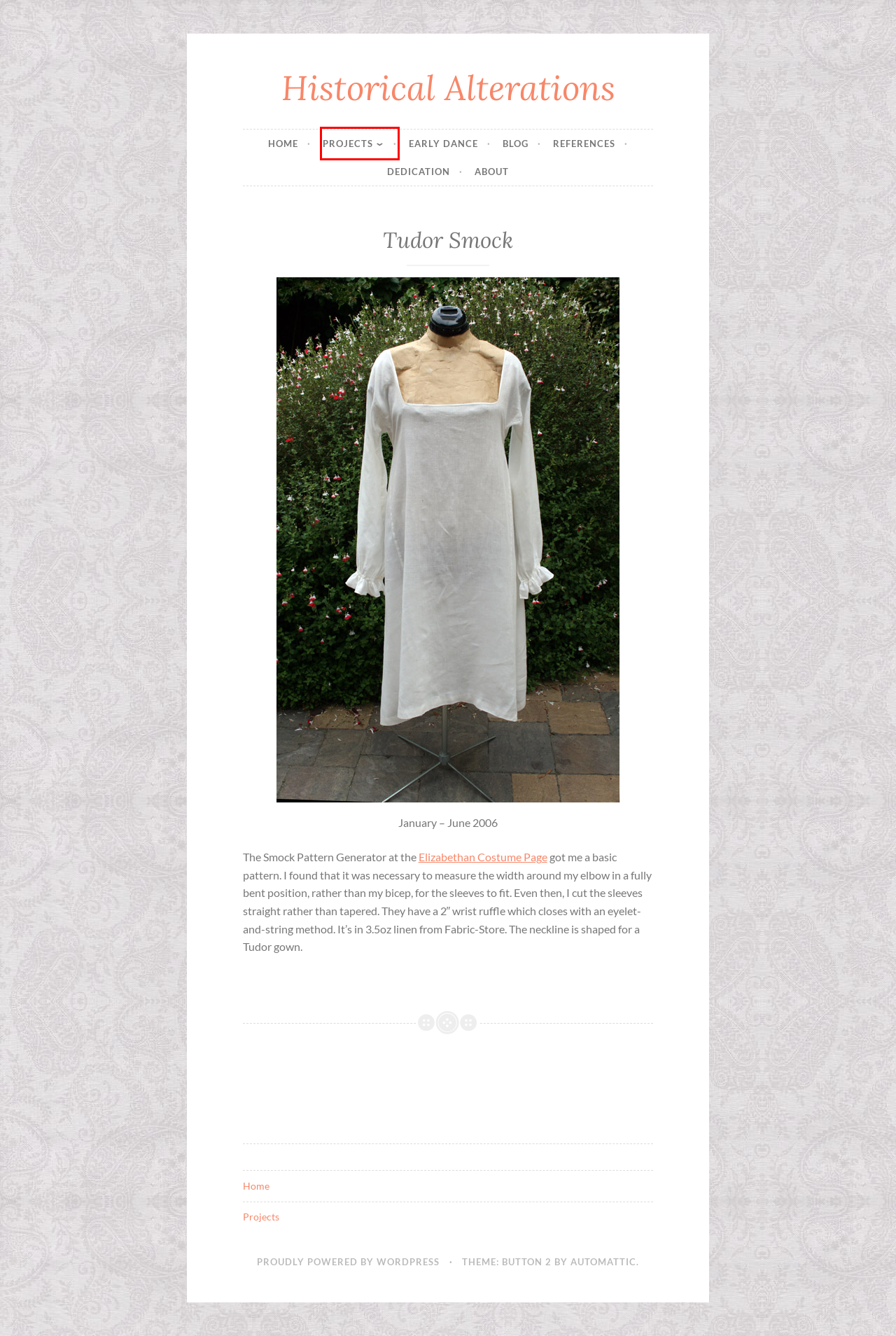You are provided with a screenshot of a webpage where a red rectangle bounding box surrounds an element. Choose the description that best matches the new webpage after clicking the element in the red bounding box. Here are the choices:
A. Blog Tool, Publishing Platform, and CMS – WordPress.org
B. About – Historical Alterations
C. Projects – Historical Alterations
D. Dedication – Historical Alterations
E. Blog – Historical Alterations
F. Early Dance – Historical Alterations
G. References – Historical Alterations
H. Elizabethan Costuming Page

C